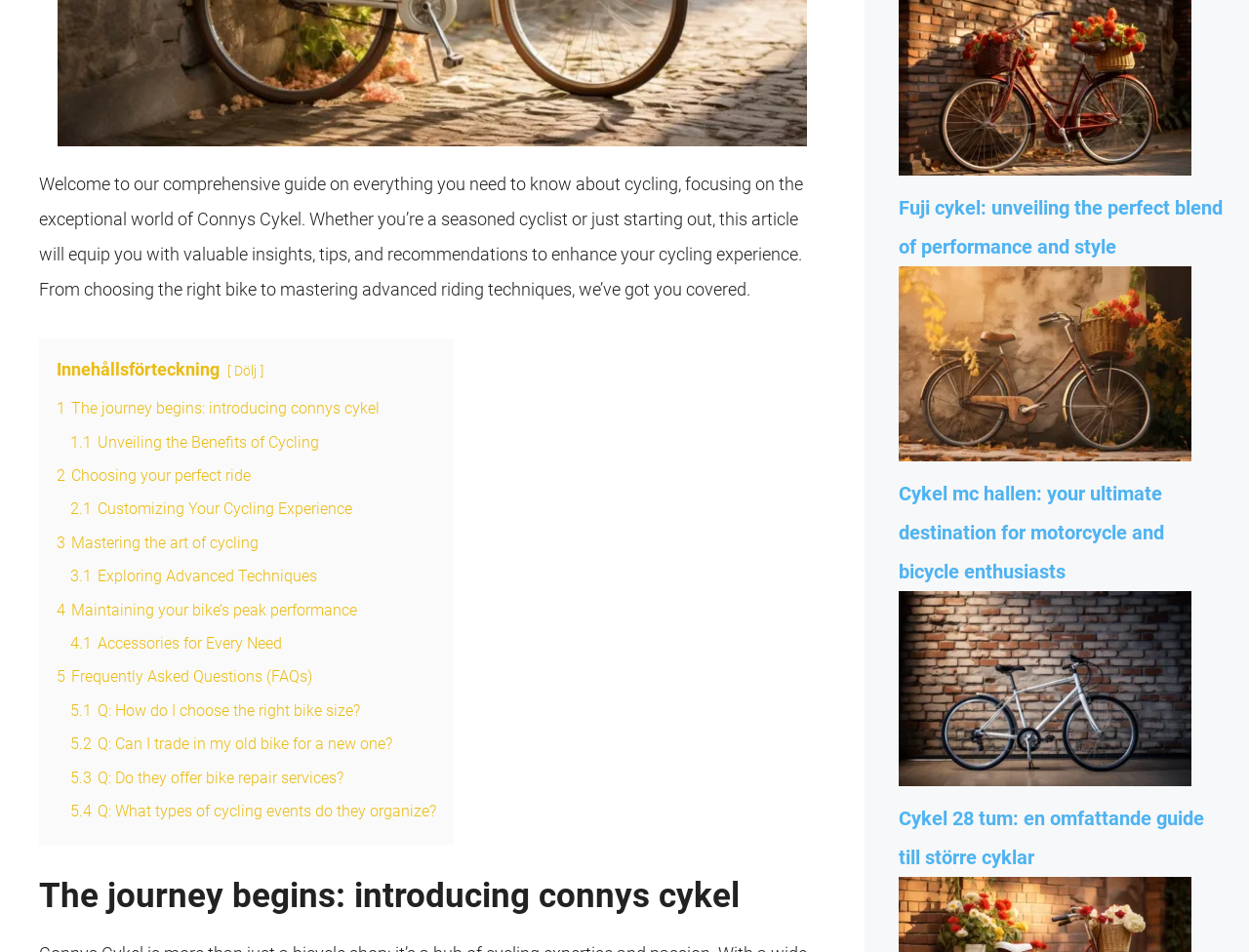For the given element description 3.1 Exploring Advanced Techniques, determine the bounding box coordinates of the UI element. The coordinates should follow the format (top-left x, top-left y, bottom-right x, bottom-right y) and be within the range of 0 to 1.

[0.056, 0.596, 0.254, 0.615]